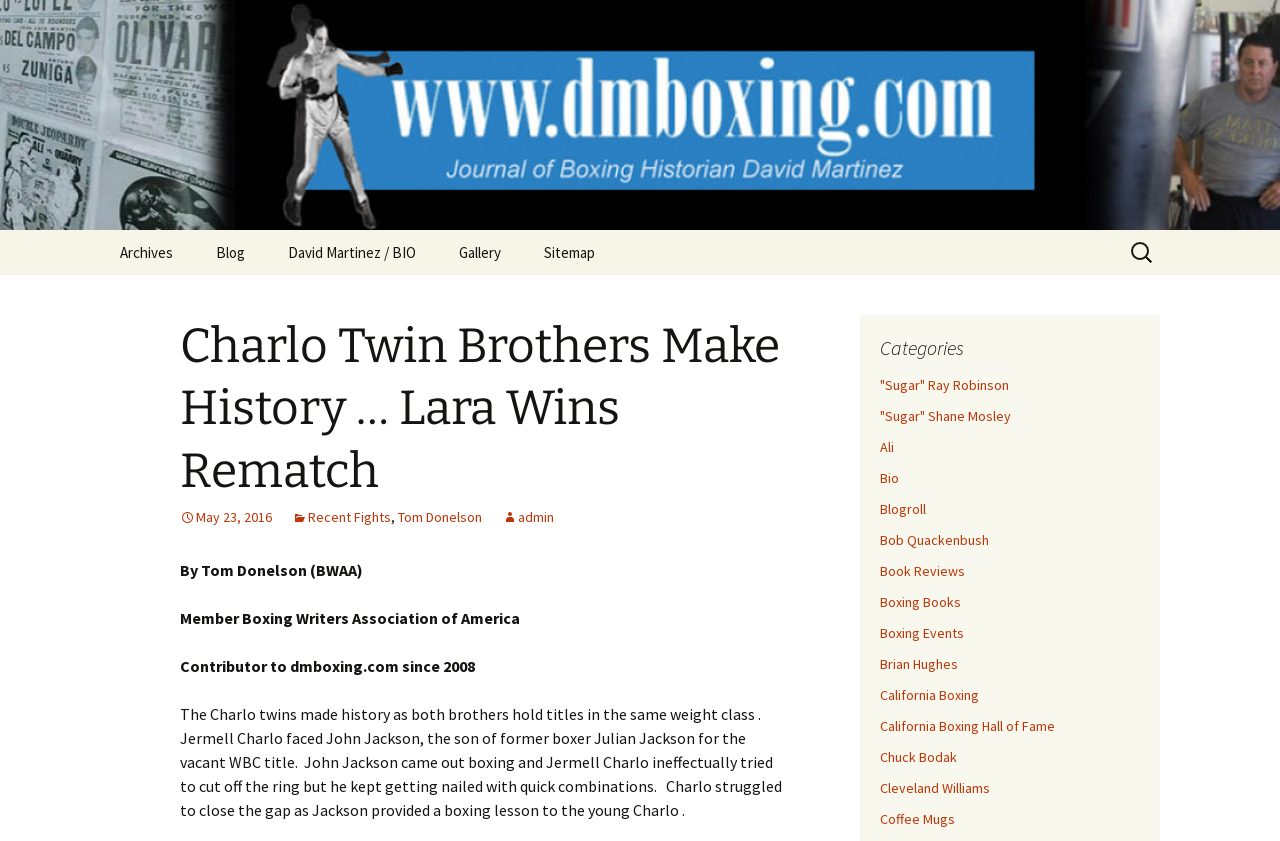Deliver a detailed narrative of the webpage's visual and textual elements.

The webpage is a blog post about boxing, specifically about the Charlo twin brothers making history and Lara winning a rematch. At the top of the page, there is a header with the title "David Martinez Boxing Journal of a Boxing Historian" and a link to the blog's main page. Below the header, there are several links to different sections of the blog, including "Archives", "Blog", "David Martinez / BIO", "Gallery", and "Sitemap".

On the right side of the page, there is a search bar with a label "Search for:". Below the search bar, there is a heading "Charlo Twin Brothers Make History … Lara Wins Rematch" followed by a link to the post's date and time, "May 23, 2016". There are also links to "Recent Fights", the author's name "Tom Donelson", and the administrator's name.

The main content of the post is a series of paragraphs written by Tom Donelson, a member of the Boxing Writers Association of America. The text describes the Charlo twins' historic achievement and provides details about Jermell Charlo's fight against John Jackson for the vacant WBC title.

On the right side of the page, below the search bar, there is a section titled "Categories" with links to various boxing-related topics, including famous boxers like "Sugar" Ray Robinson, "Sugar" Shane Mosley, and Ali, as well as categories like "Bio", "Blogroll", and "Boxing Events".